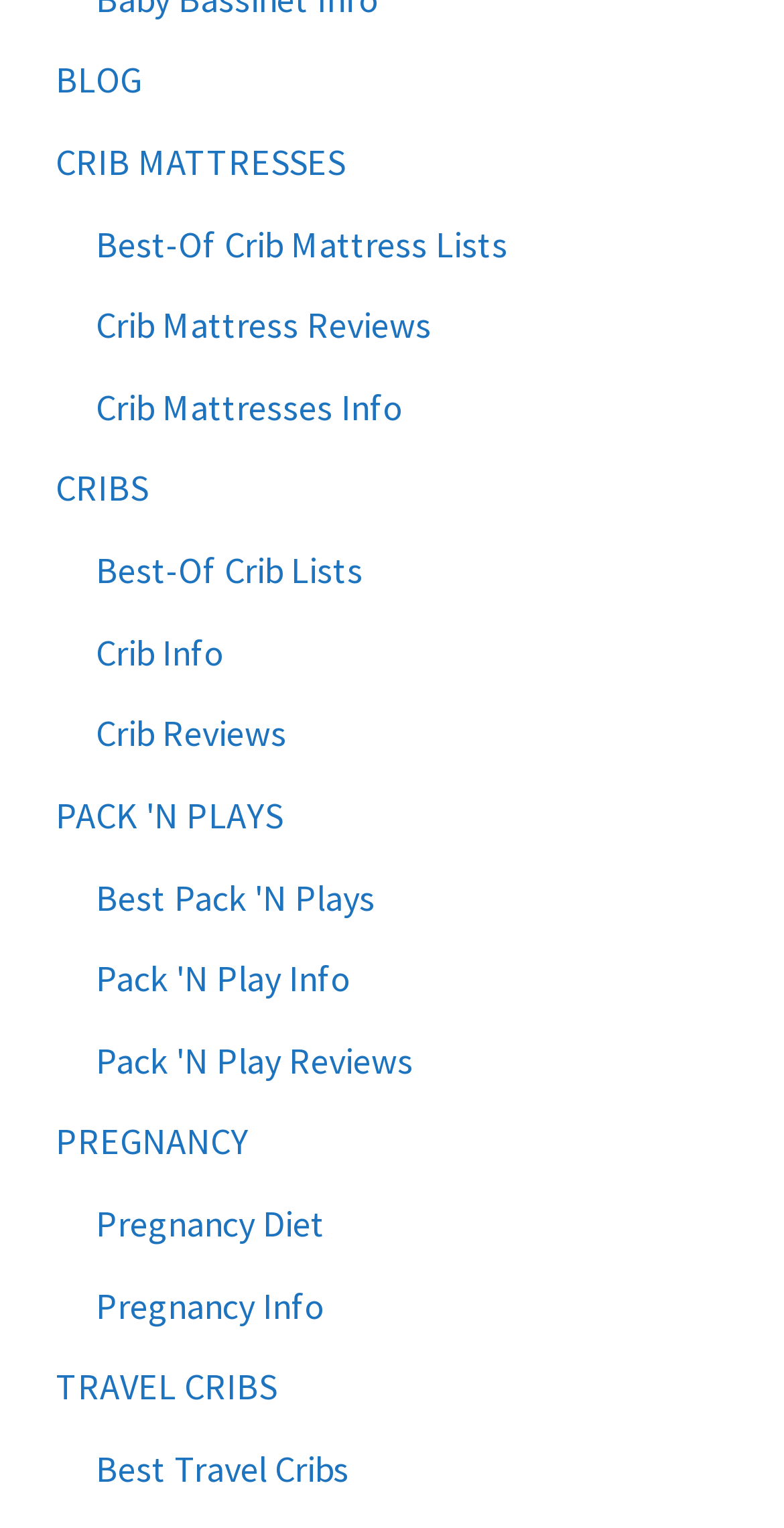Could you locate the bounding box coordinates for the section that should be clicked to accomplish this task: "explore pack 'n plays".

[0.071, 0.518, 0.361, 0.549]